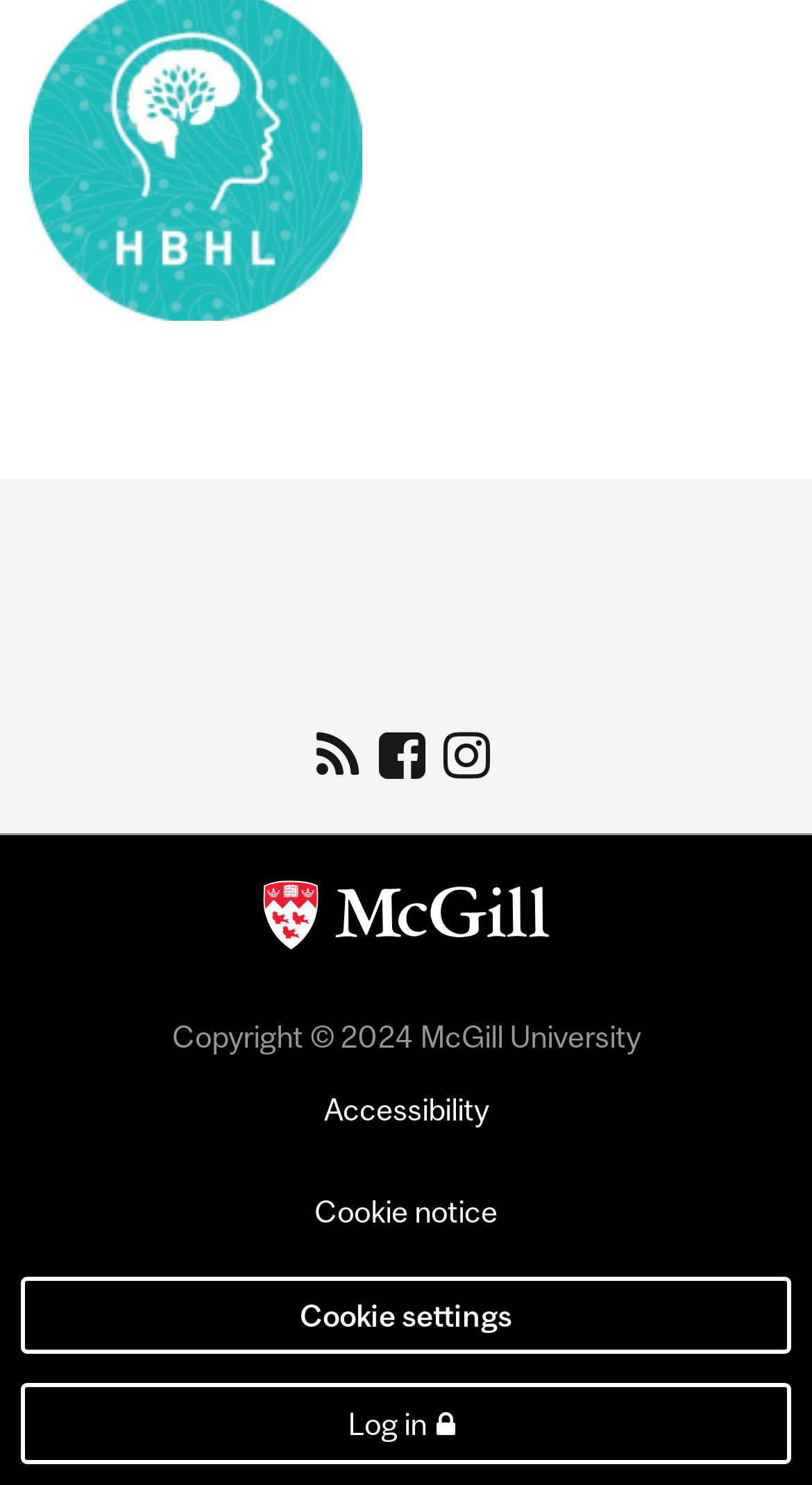Please locate the UI element described by "Instagram" and provide its bounding box coordinates.

[0.54, 0.491, 0.609, 0.525]